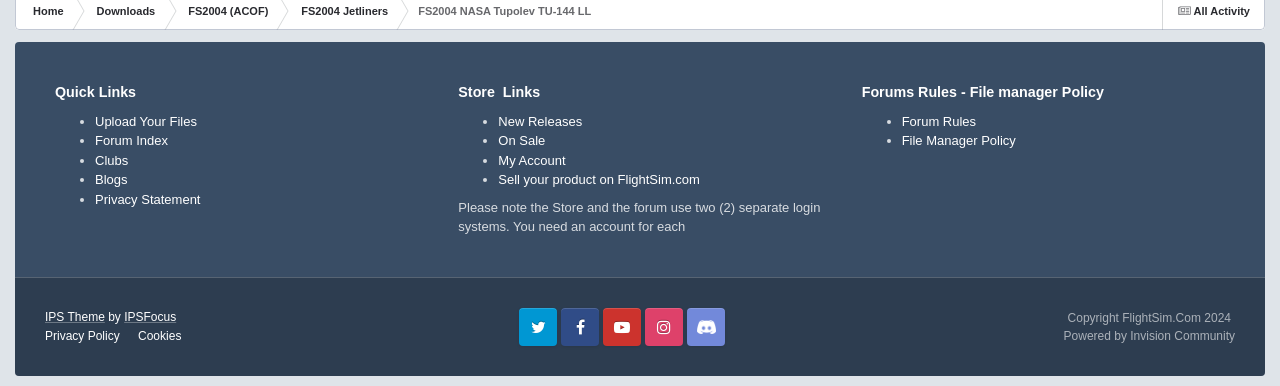Respond to the question with just a single word or phrase: 
What social media platforms are mentioned on the webpage?

Twitter, Facebook, Youtube, Instagram, Discord